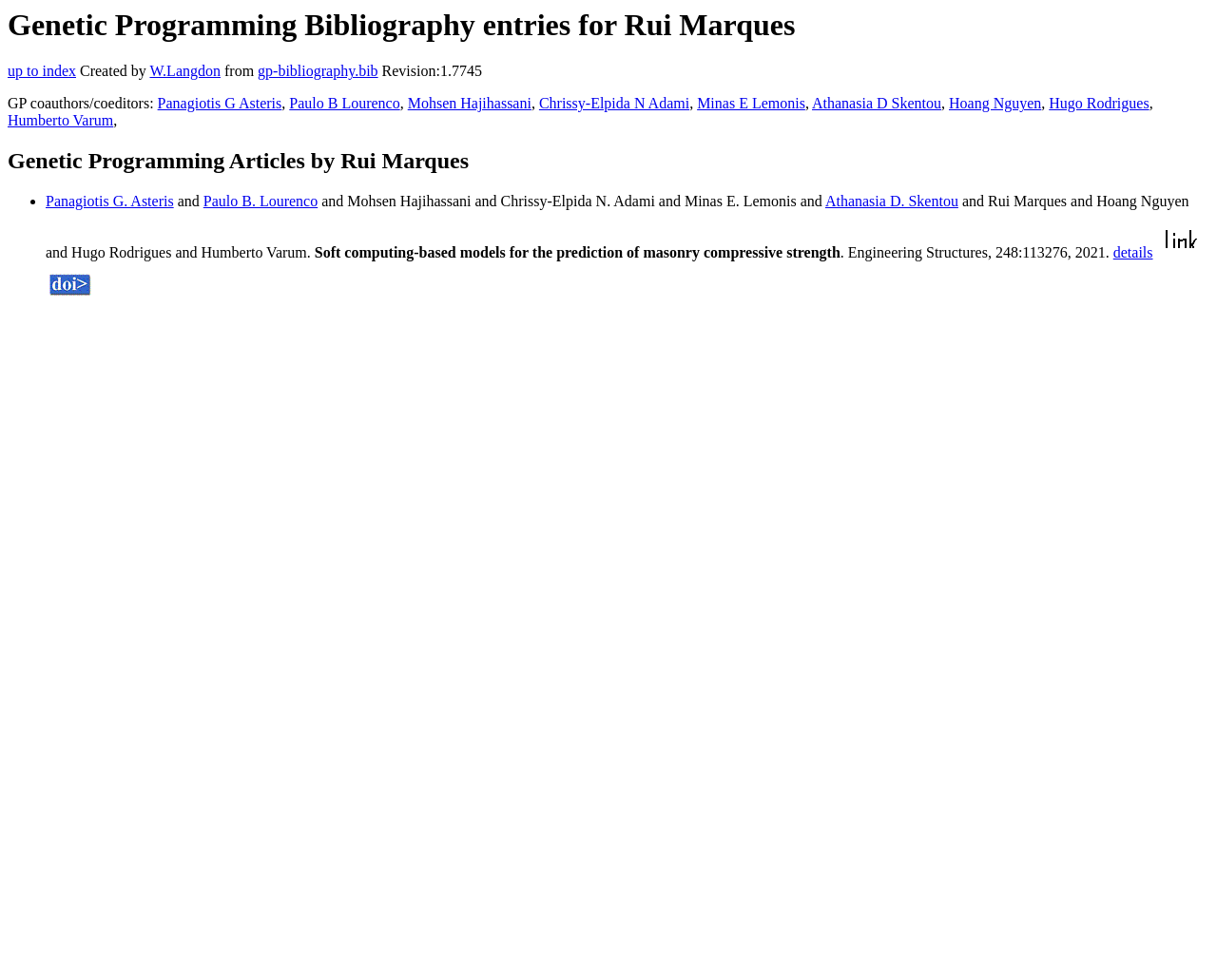Provide the bounding box coordinates of the HTML element this sentence describes: "Paulo B. Lourenco". The bounding box coordinates consist of four float numbers between 0 and 1, i.e., [left, top, right, bottom].

[0.167, 0.197, 0.261, 0.214]